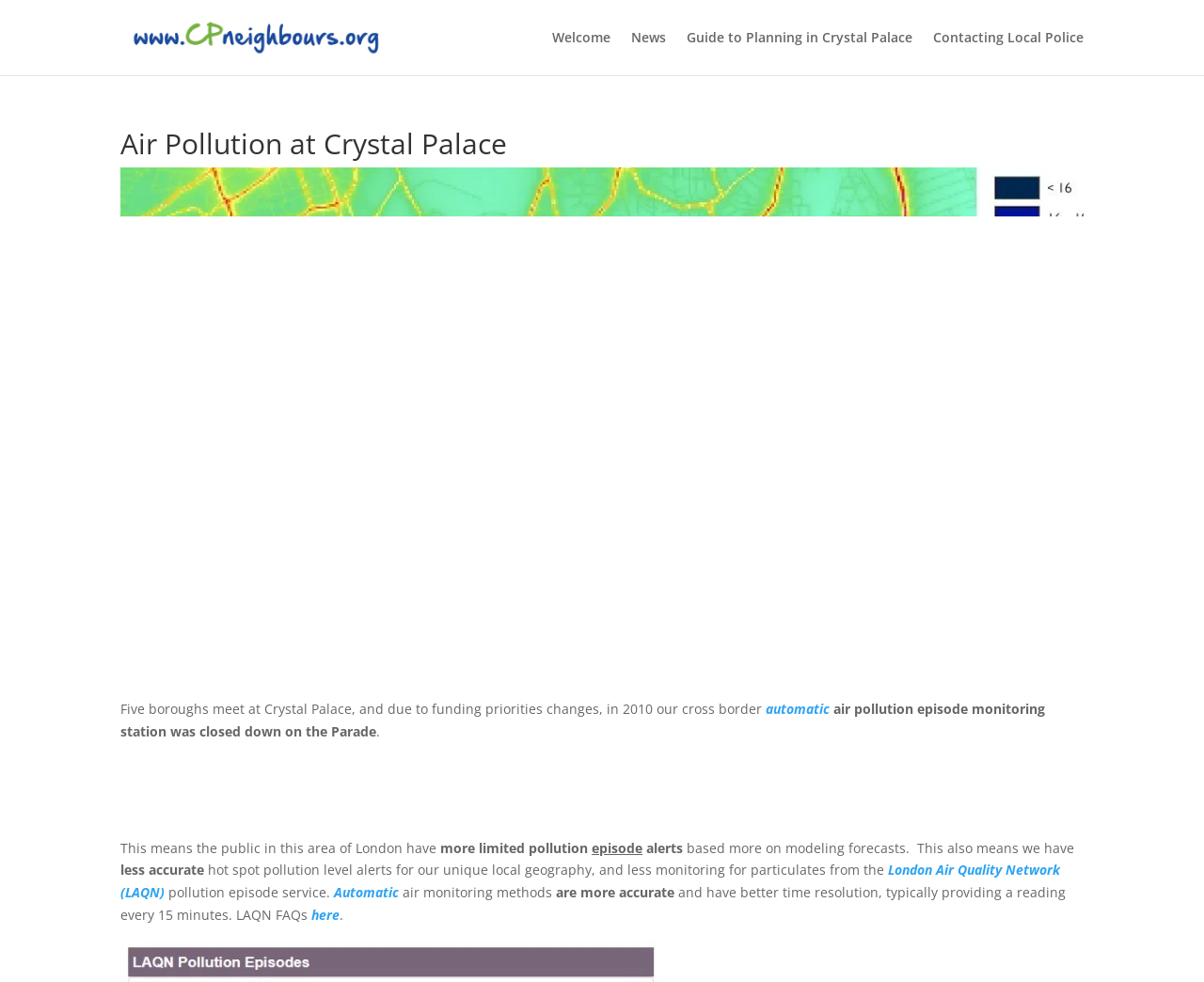What is the name of the forum?
Refer to the screenshot and deliver a thorough answer to the question presented.

I found the answer by looking at the top-left corner of the webpage, where there is a link with the text 'CP Neighbours Forum'. This suggests that the webpage is part of a forum with this name.